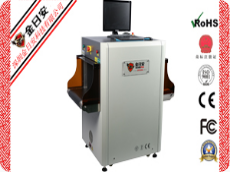Detail the scene shown in the image extensively.

The image showcases a state-of-the-art security scanning machine, prominently featuring a sleek metallic design suitable for modern security environments. It includes a sizable monitor on top, providing a user interface for operators, and has a robust structure indicative of its industrial quality. The machine is designed with two side chambers, likely for scanning baggage or packages, reflecting its utility in security checks. Various certification logos are displayed on the front, suggesting that this equipment meets essential safety and quality standards, including RoHS and CE compliance. The branding indicates that it is produced by Jinri An Technology, a company recognized for its innovative security solutions. This equipment exemplifies advanced technology in enhancing security measures, particularly in areas such as airports, events, and public spaces.